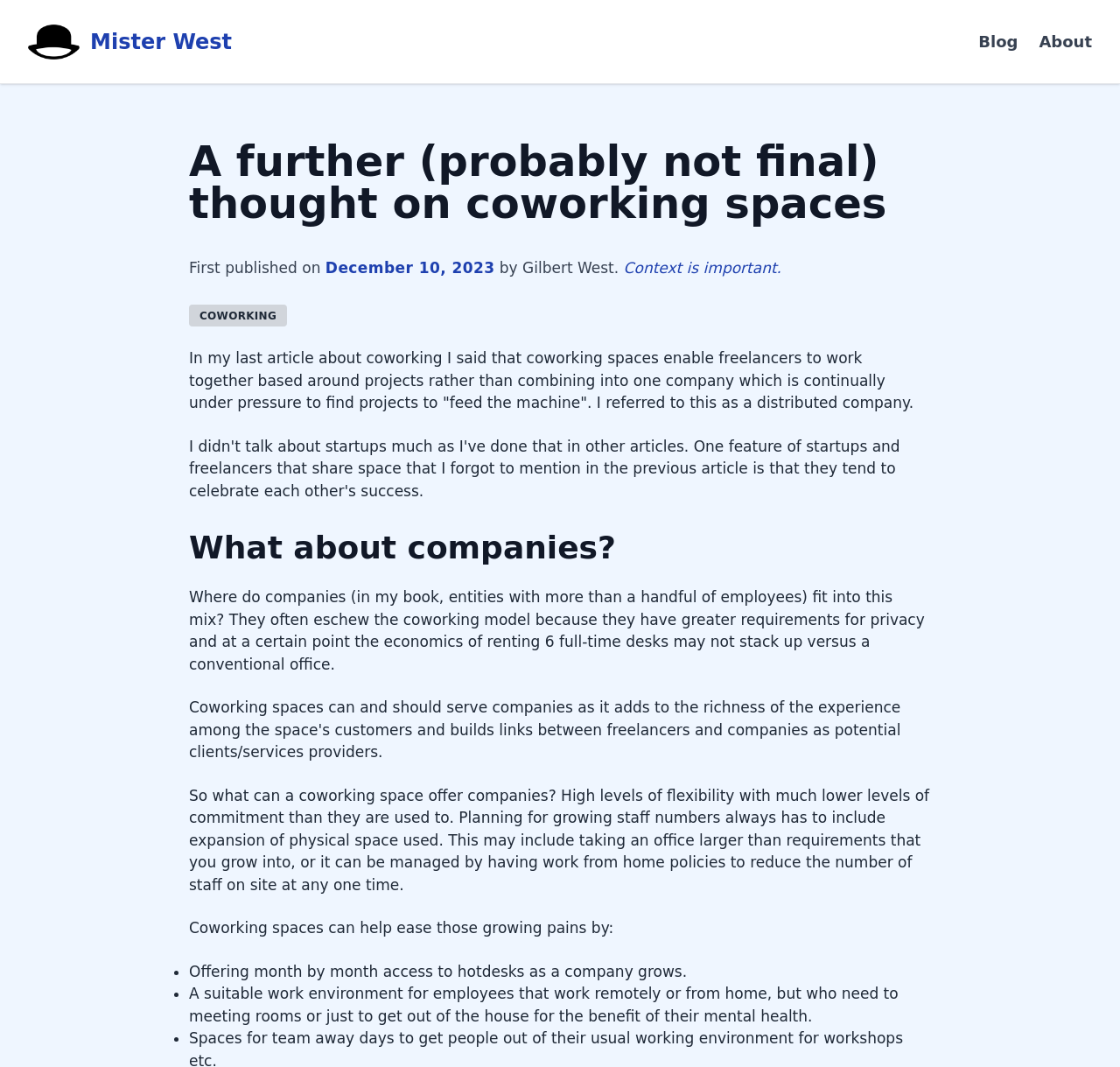Give a one-word or one-phrase response to the question: 
Why might employees need to use coworking spaces?

Mental health